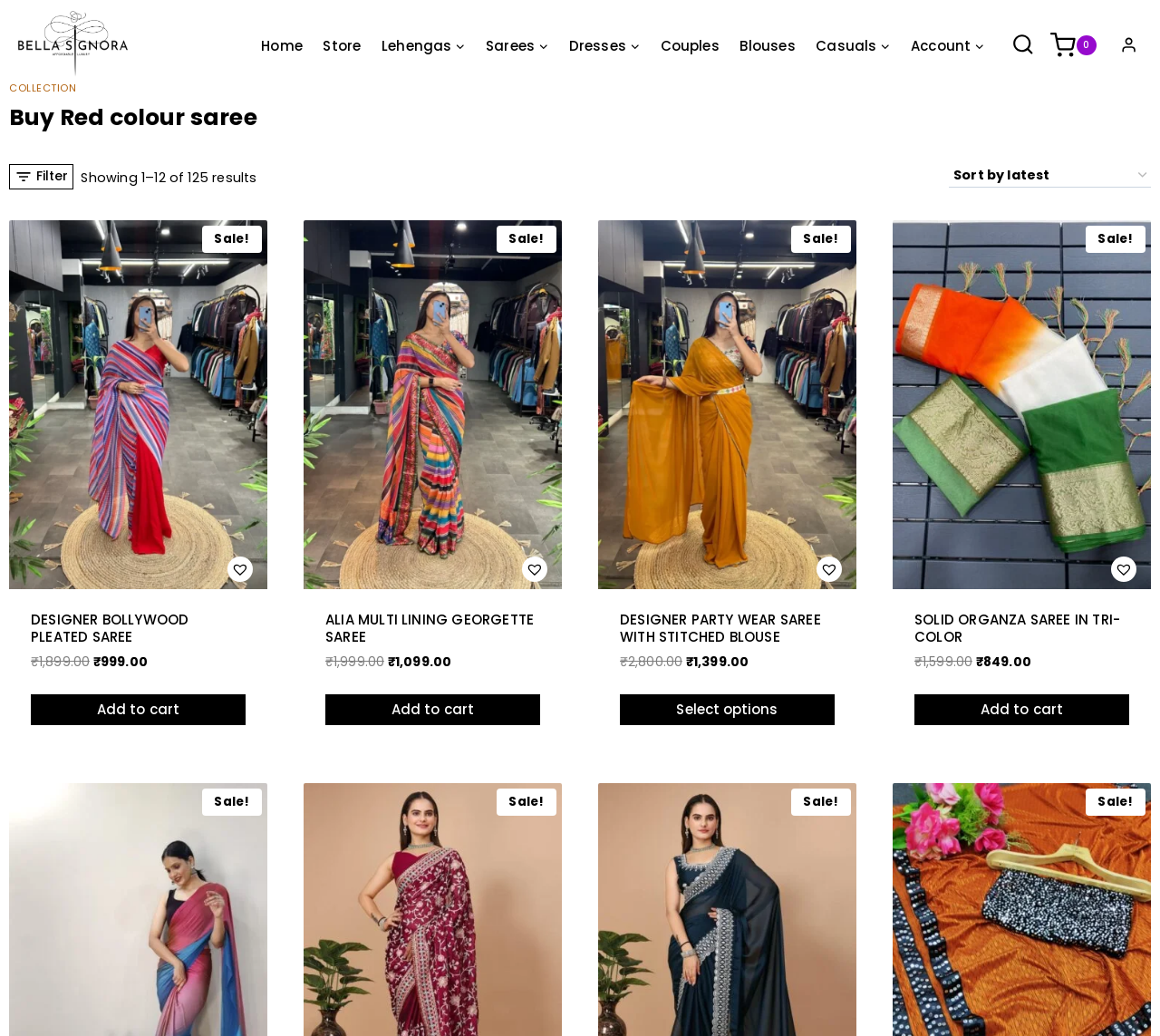Identify and provide the text content of the webpage's primary headline.

Buy Red colour saree